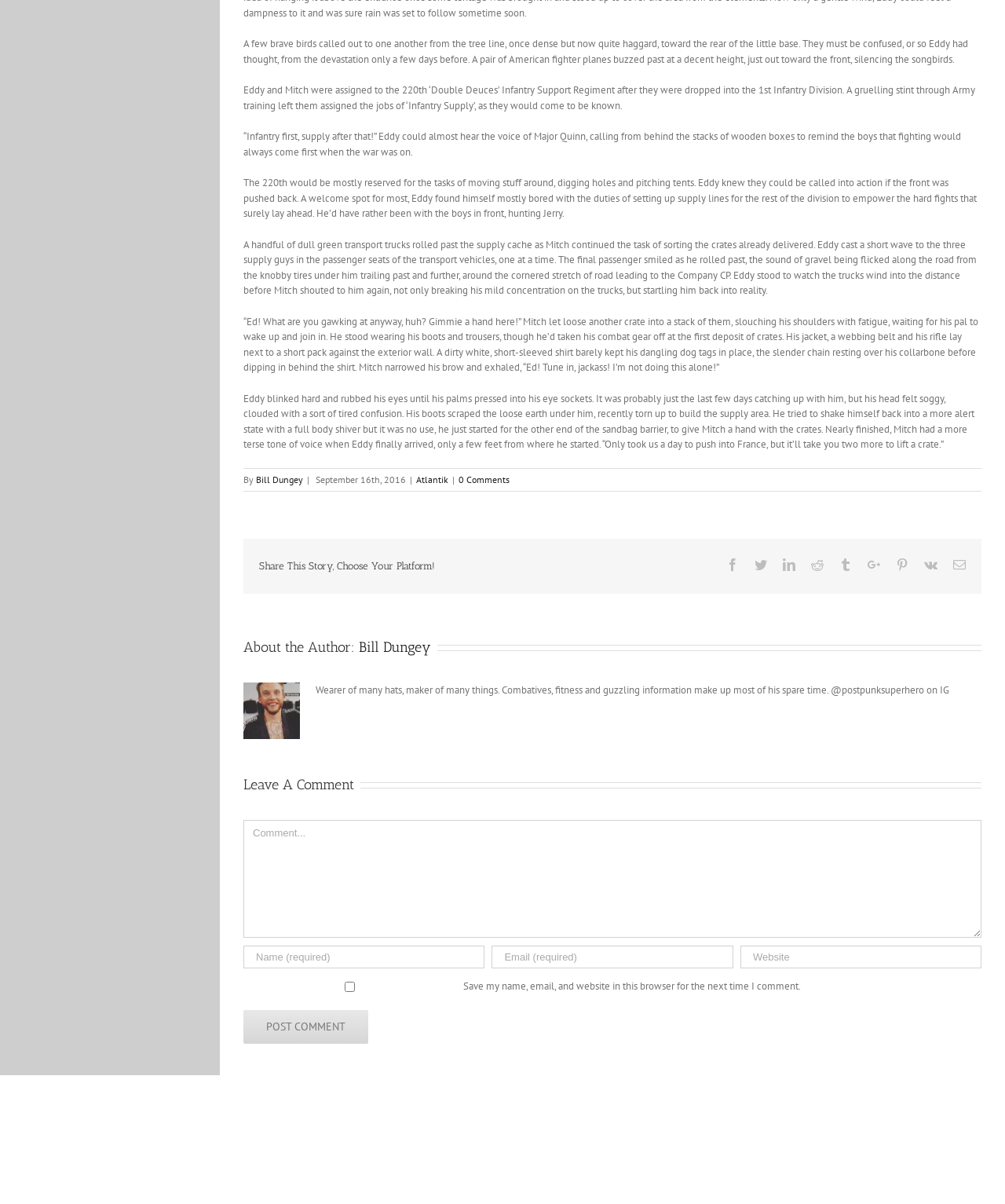Locate the bounding box coordinates of the clickable region to complete the following instruction: "Go to the 'JewishGen Home Page'."

None